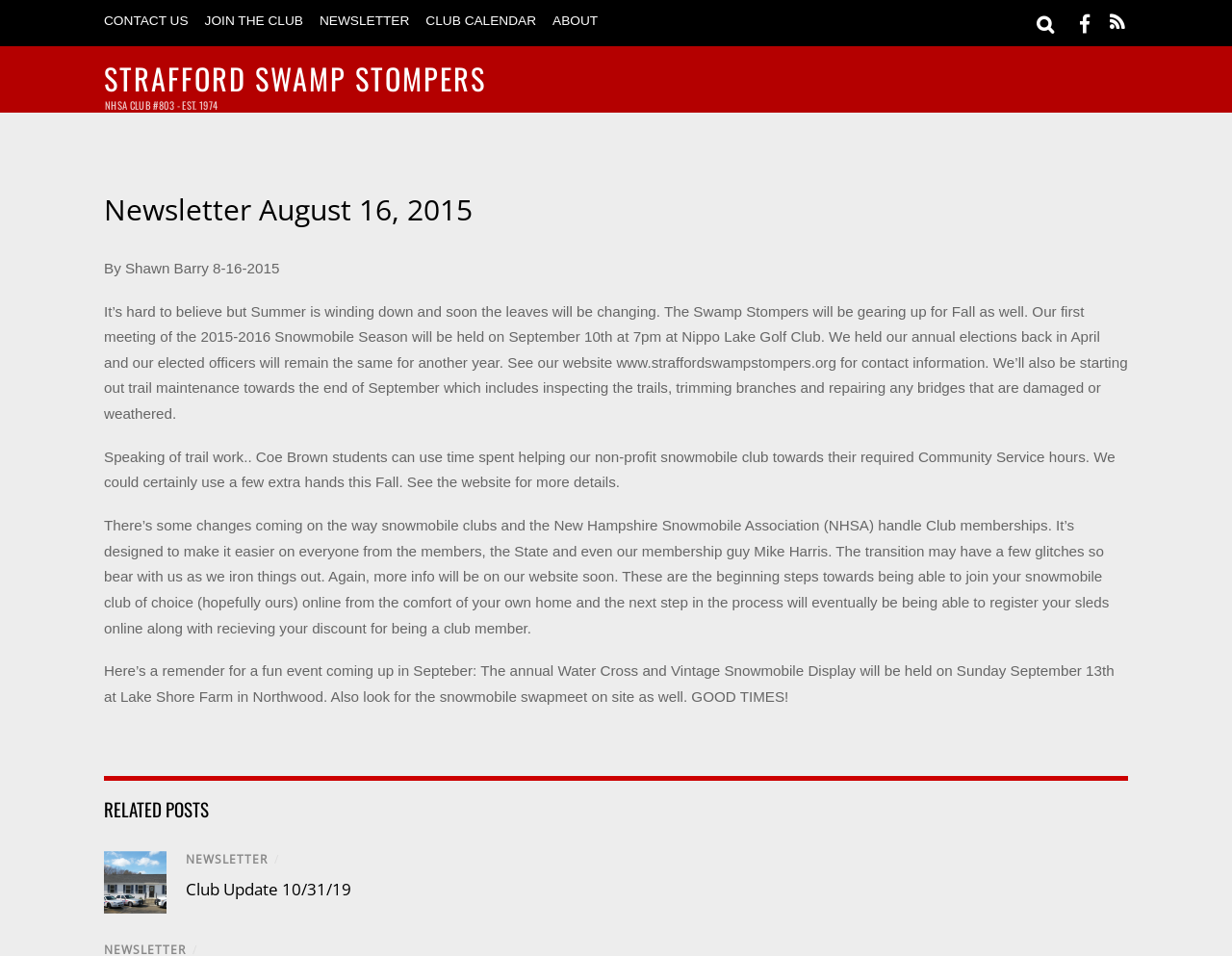Can you find the bounding box coordinates for the UI element given this description: "Contact Us"? Provide the coordinates as four float numbers between 0 and 1: [left, top, right, bottom].

[0.084, 0.014, 0.153, 0.029]